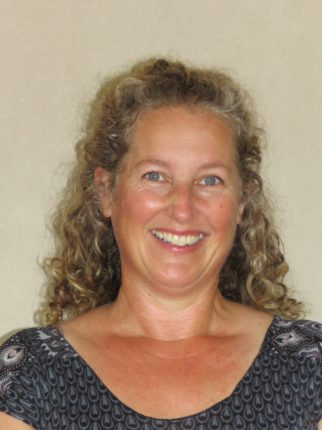Elaborate on all the key elements and details present in the image.

The image features Tish Rogers, a wellness practitioner at Whangarei Wellbeing. She is smiling warmly at the camera, showcasing her friendly demeanor and approachable nature. Tish has curly hair and is dressed in a patterned black and white top that reflects her vibrant personality. This photograph captures her enthusiasm and commitment to health care, which is central to her practice in biodynamic craniosacral therapy. Tish's background as a naturopath and her years of experience in massage therapy are highlighted in her work, where she focuses on supporting clients of all ages in their journey to well-being. 